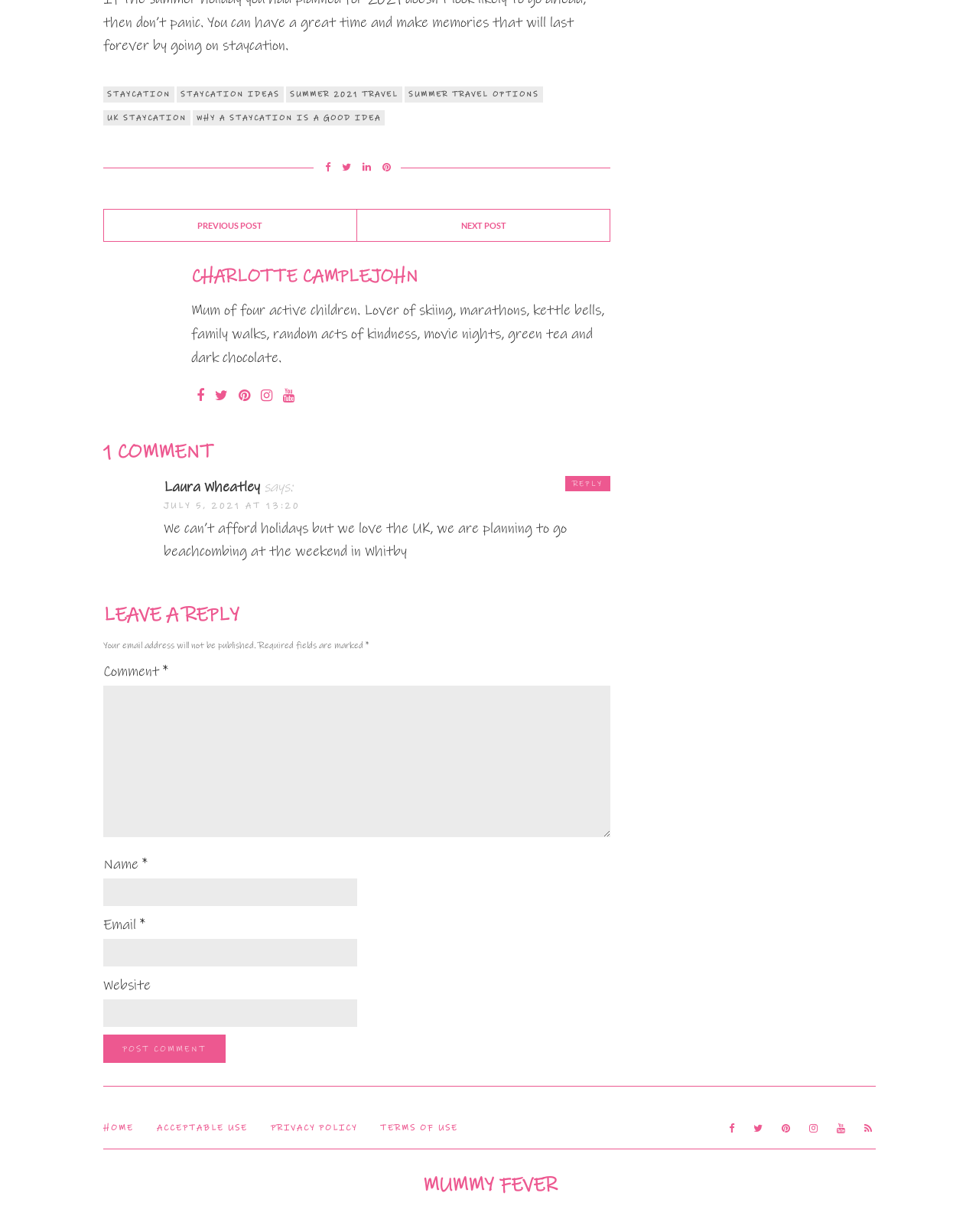Based on the element description: "parent_node: Email * aria-describedby="email-notes" name="email"", identify the bounding box coordinates for this UI element. The coordinates must be four float numbers between 0 and 1, listed as [left, top, right, bottom].

[0.105, 0.762, 0.365, 0.784]